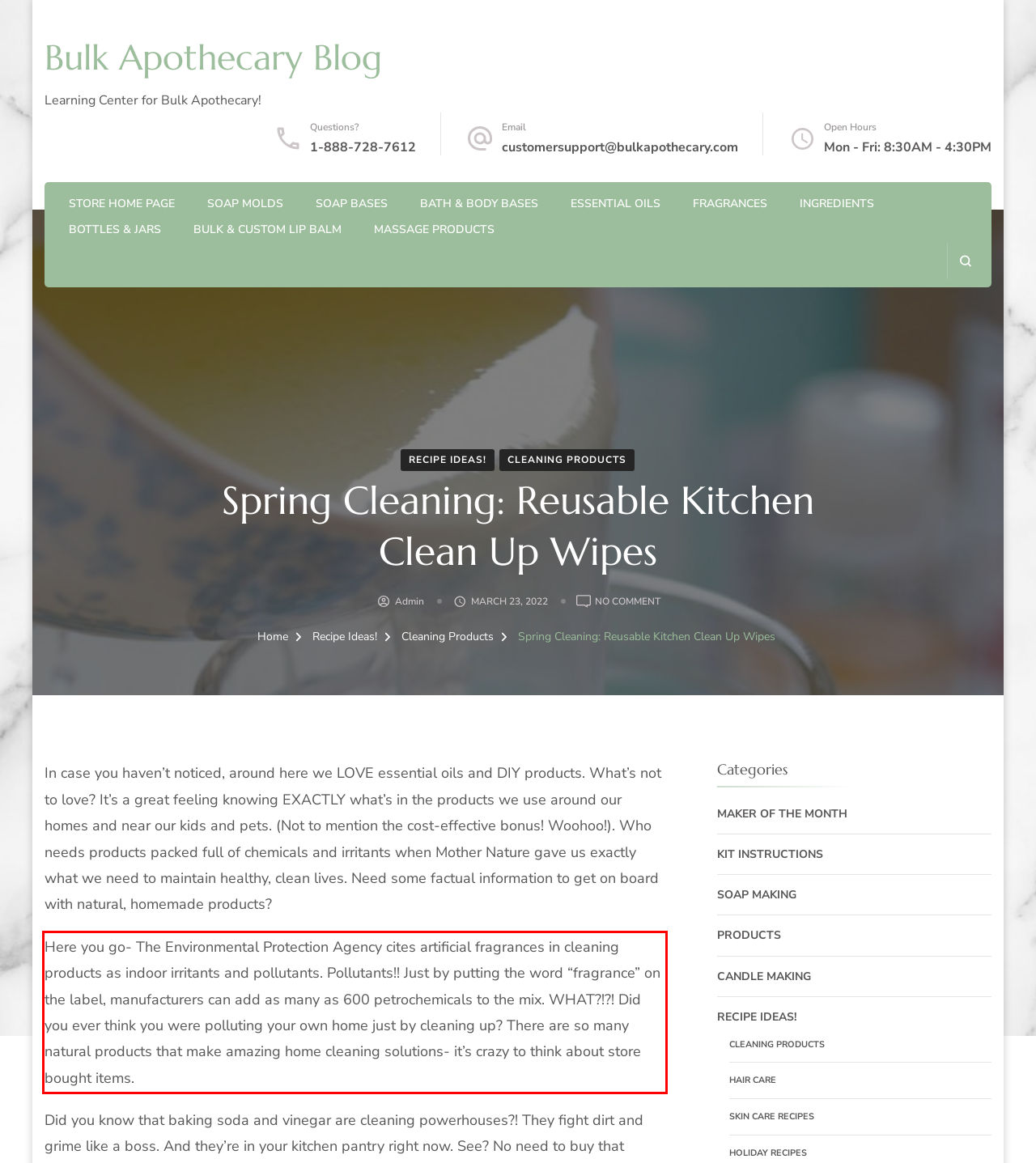Please analyze the screenshot of a webpage and extract the text content within the red bounding box using OCR.

Here you go- The Environmental Protection Agency cites artificial fragrances in cleaning products as indoor irritants and pollutants. Pollutants!! Just by putting the word “fragrance” on the label, manufacturers can add as many as 600 petrochemicals to the mix. WHAT?!?! Did you ever think you were polluting your own home just by cleaning up? There are so many natural products that make amazing home cleaning solutions- it’s crazy to think about store bought items.